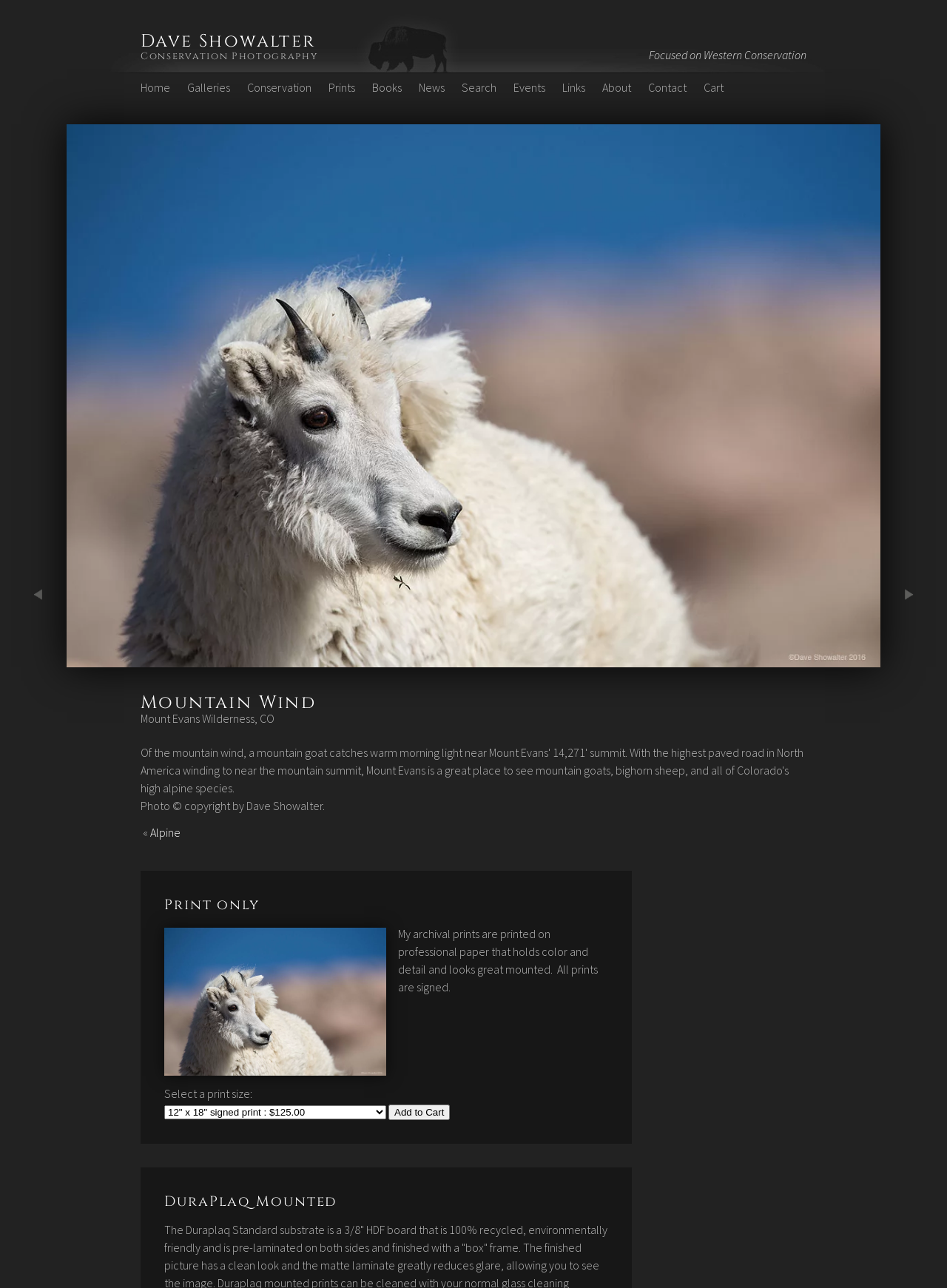Please identify the bounding box coordinates of the region to click in order to complete the given instruction: "Select a print size from the dropdown". The coordinates should be four float numbers between 0 and 1, i.e., [left, top, right, bottom].

[0.173, 0.858, 0.408, 0.869]